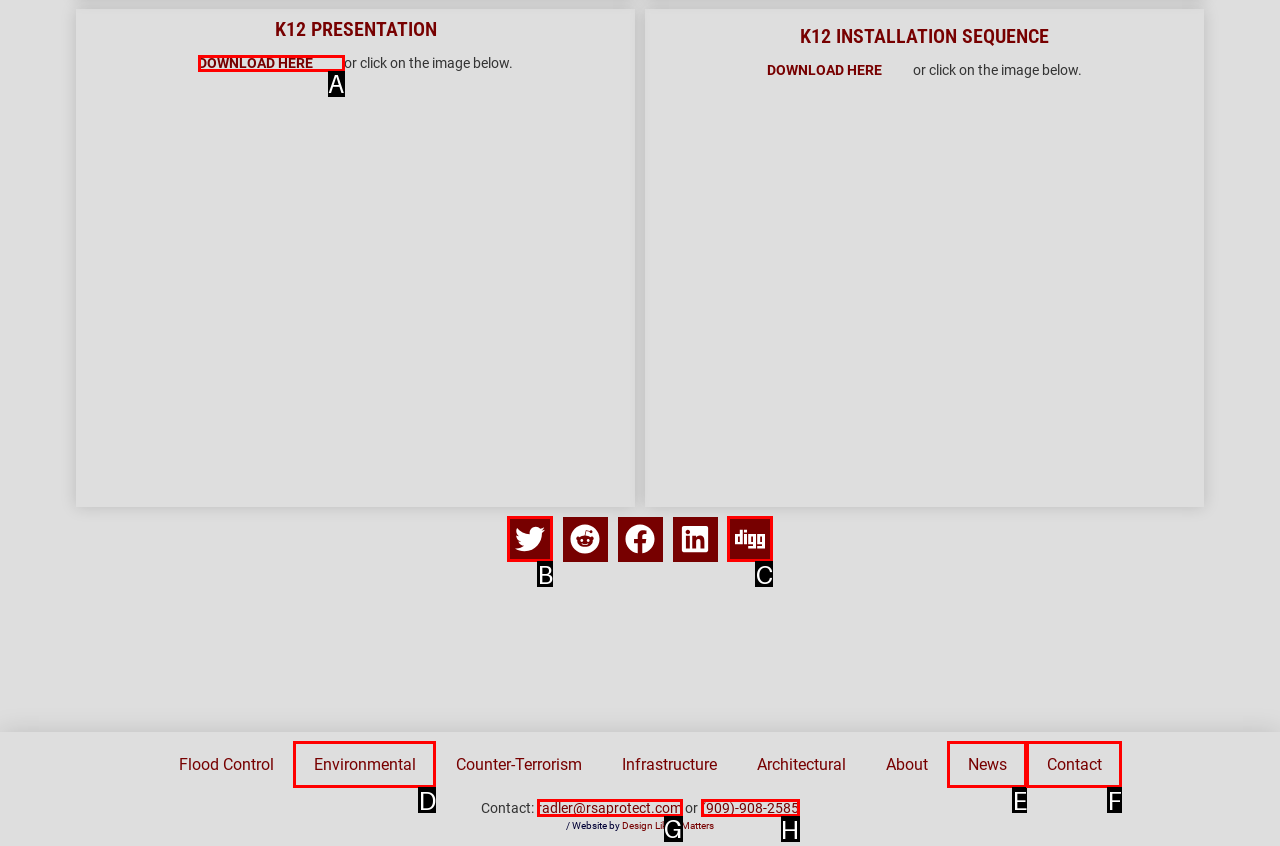Tell me the letter of the correct UI element to click for this instruction: Contact via email. Answer with the letter only.

G